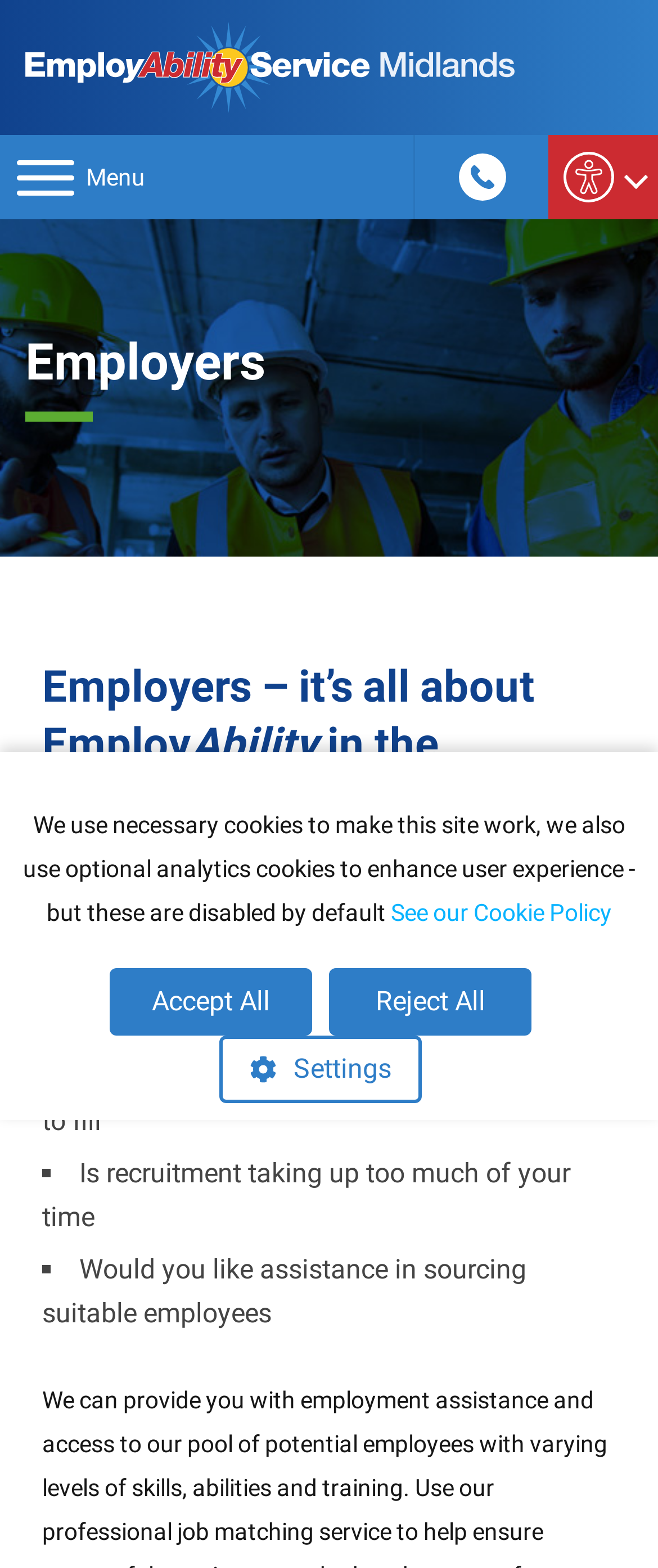What is the purpose of this website?
Based on the visual information, provide a detailed and comprehensive answer.

Based on the webpage content, it appears that the website provides employment assistance and access to a pool of potential employees with varying levels of skills, abilities, and training. The website seems to cater to employers who have recruitment needs in the Midlands.